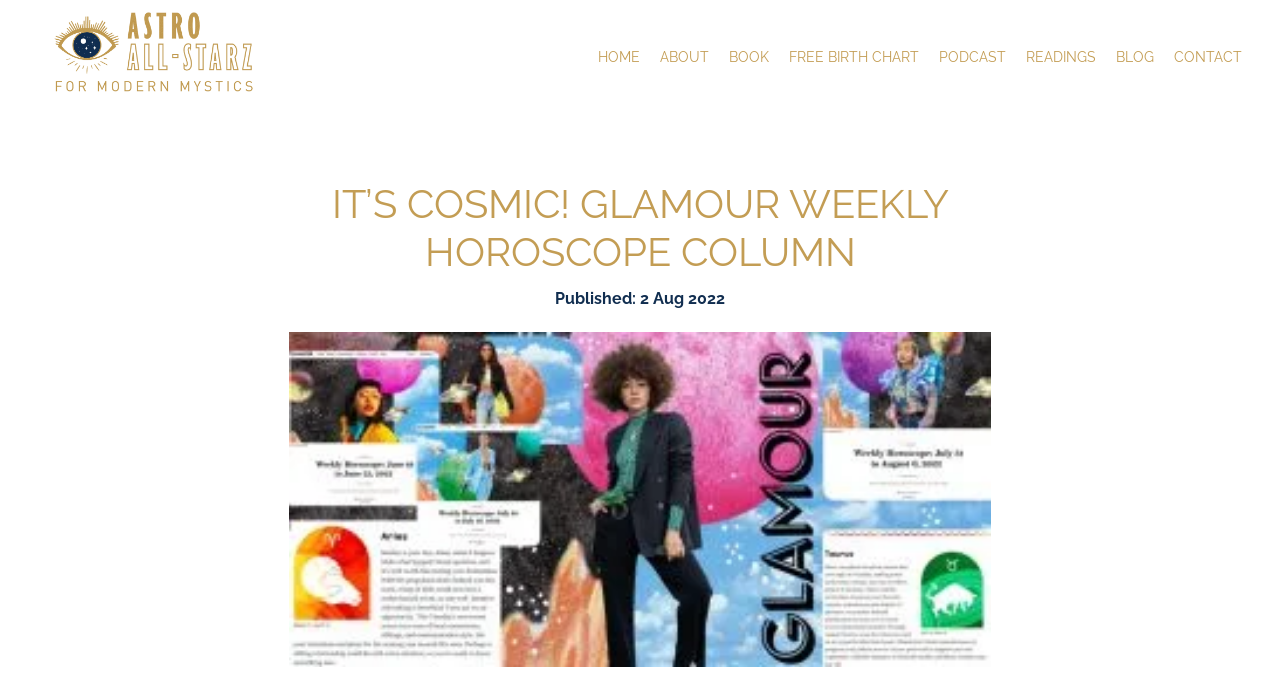Determine which piece of text is the heading of the webpage and provide it.

IT’S COSMIC! GLAMOUR WEEKLY HOROSCOPE COLUMN